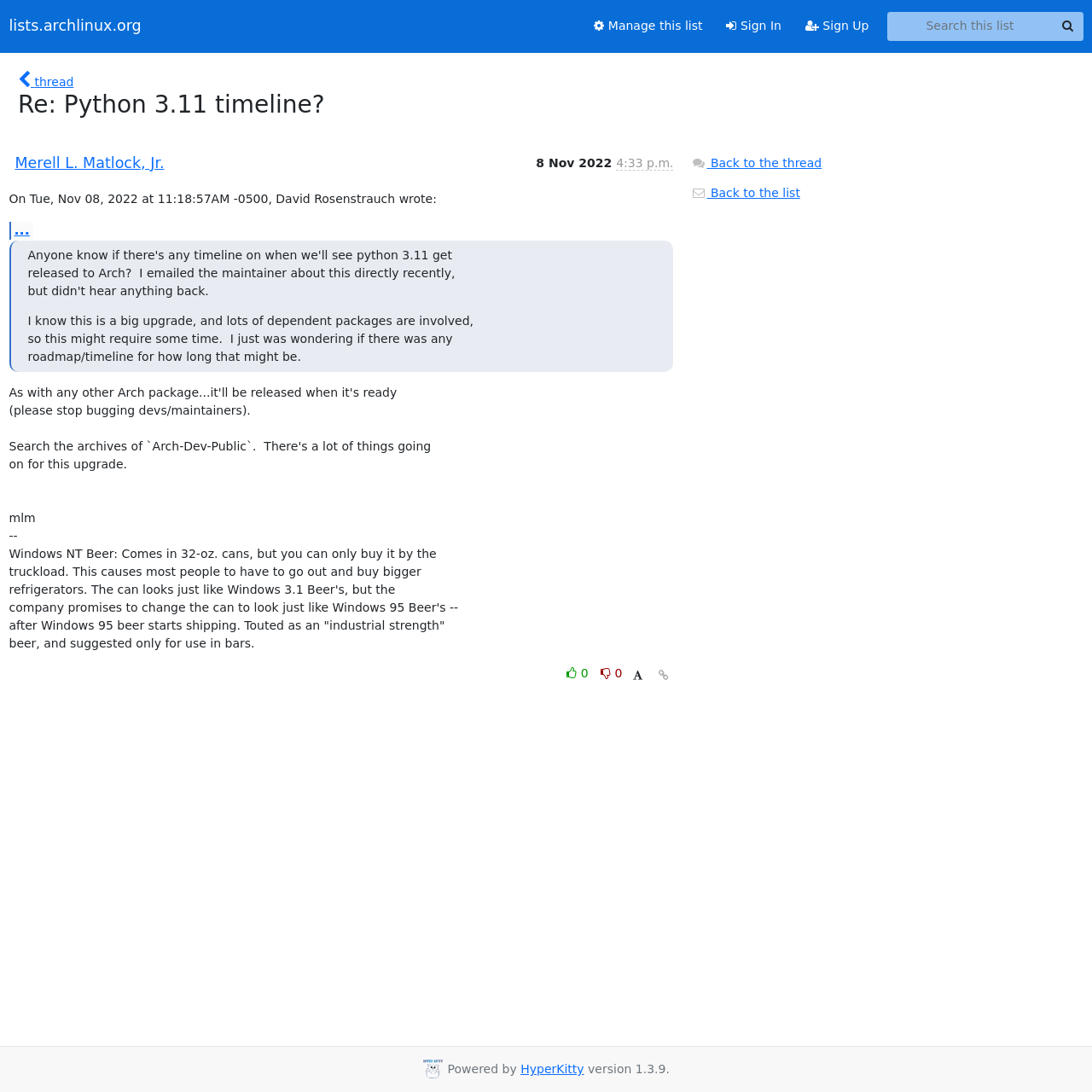Indicate the bounding box coordinates of the clickable region to achieve the following instruction: "Manage this list."

[0.533, 0.01, 0.654, 0.038]